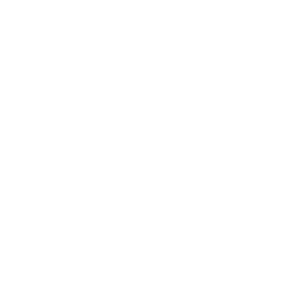How many needles are on the fork?
Please provide a detailed answer to the question.

The caption specifies that the fork has 17 stainless steel needles, which are designed to effectively open the honeycomb without causing excessive damage.